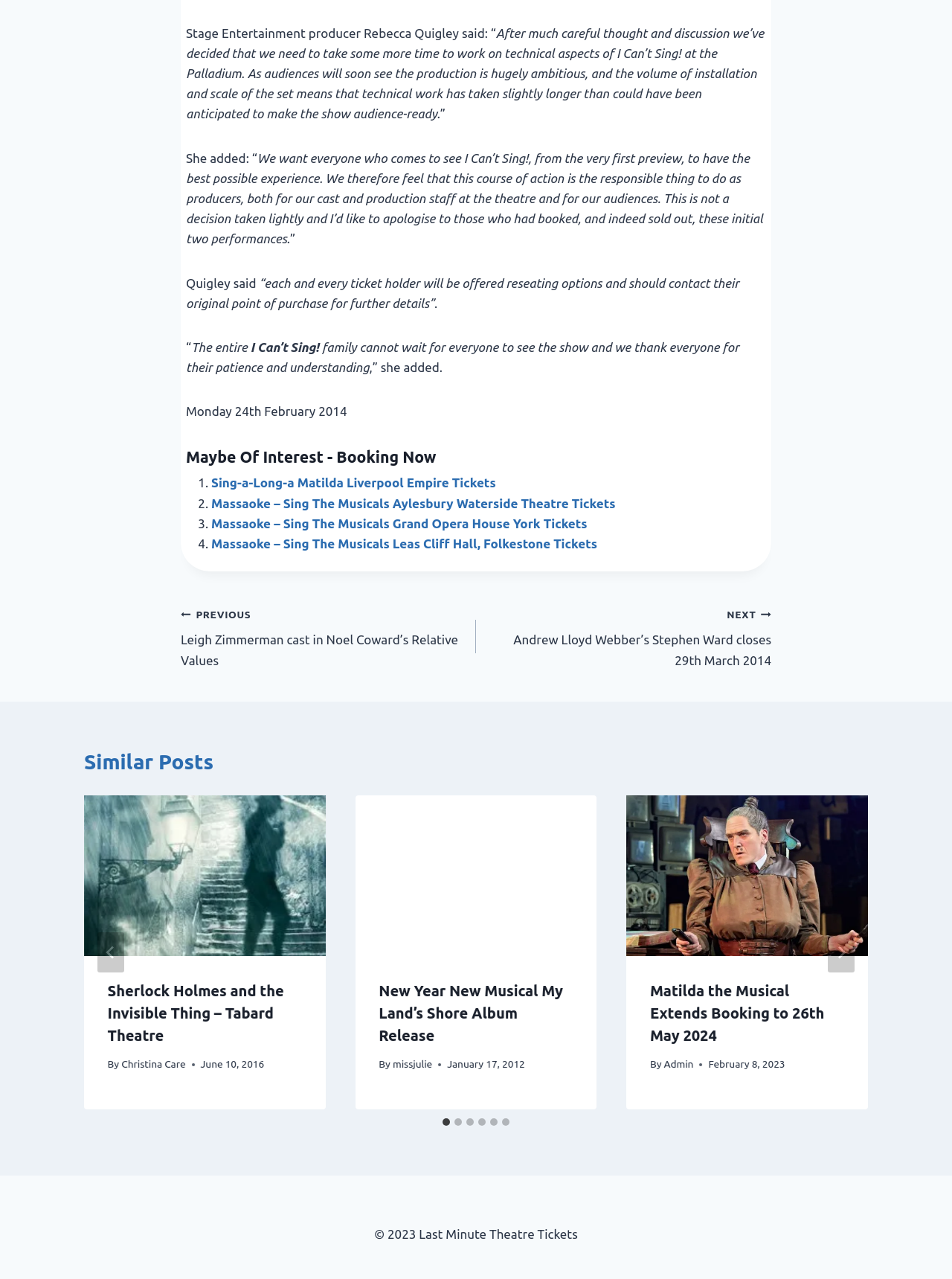Identify the bounding box coordinates for the region of the element that should be clicked to carry out the instruction: "Go to 'NEXT Andrew Lloyd Webber’s Stephen Ward closes 29th March 2014'". The bounding box coordinates should be four float numbers between 0 and 1, i.e., [left, top, right, bottom].

[0.5, 0.472, 0.81, 0.524]